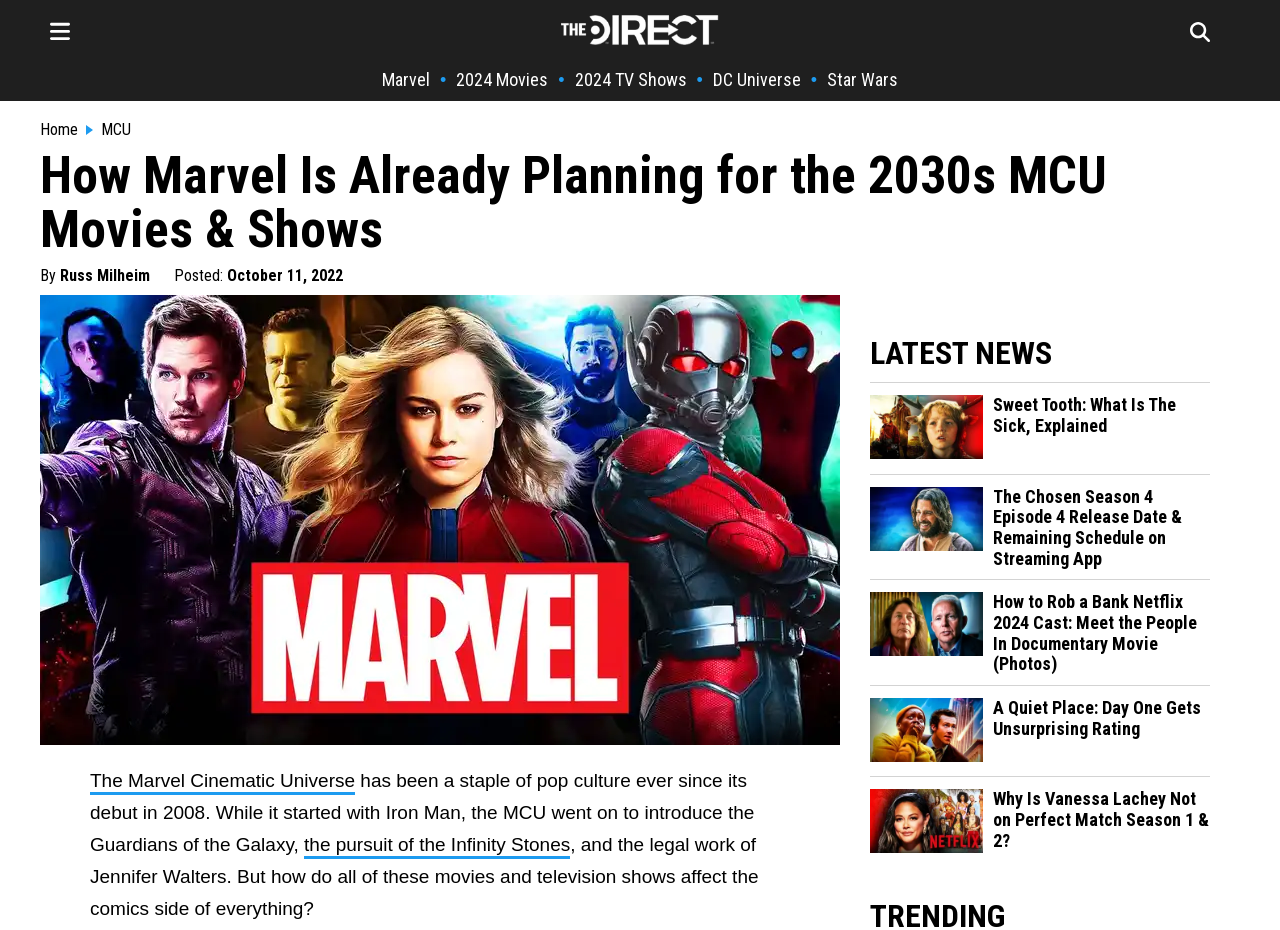Find the bounding box coordinates of the clickable area that will achieve the following instruction: "View the latest news".

[0.68, 0.361, 0.945, 0.4]